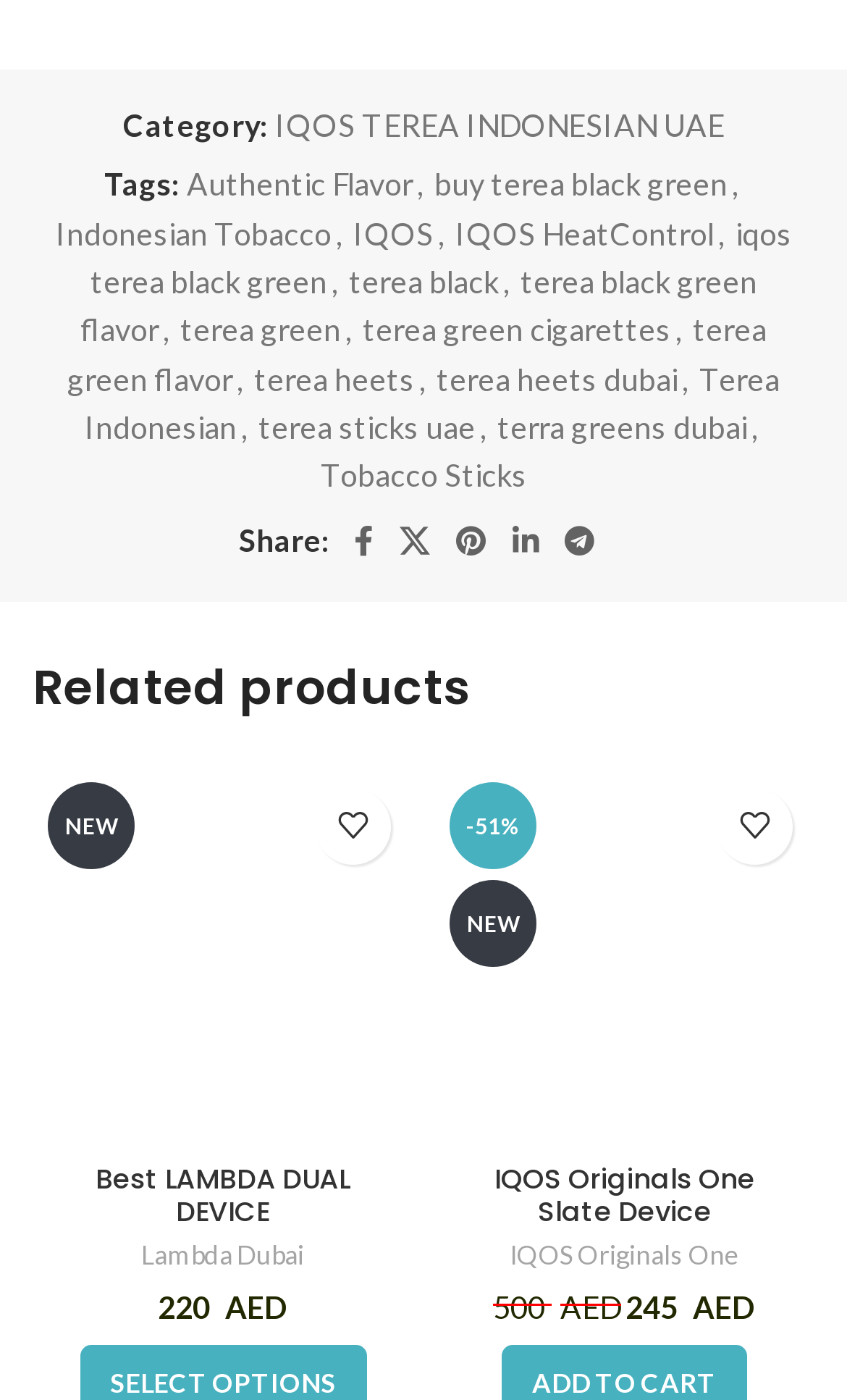Answer this question using a single word or a brief phrase:
What is the action that can be performed on the IQOS Original One Slate Device?

ADD TO CART